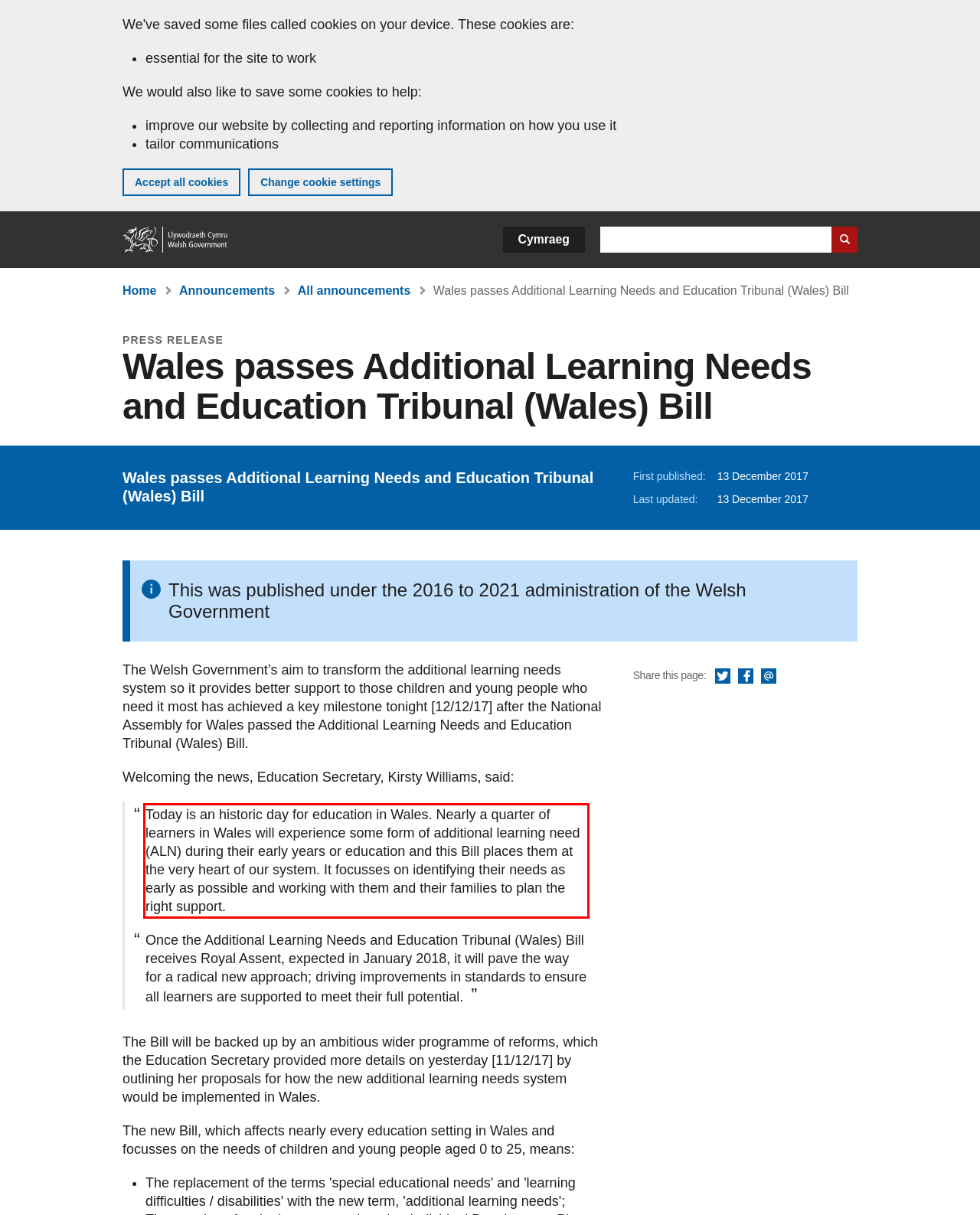Please examine the webpage screenshot and extract the text within the red bounding box using OCR.

Today is an historic day for education in Wales. Nearly a quarter of learners in Wales will experience some form of additional learning need (ALN) during their early years or education and this Bill places them at the very heart of our system. It focusses on identifying their needs as early as possible and working with them and their families to plan the right support.